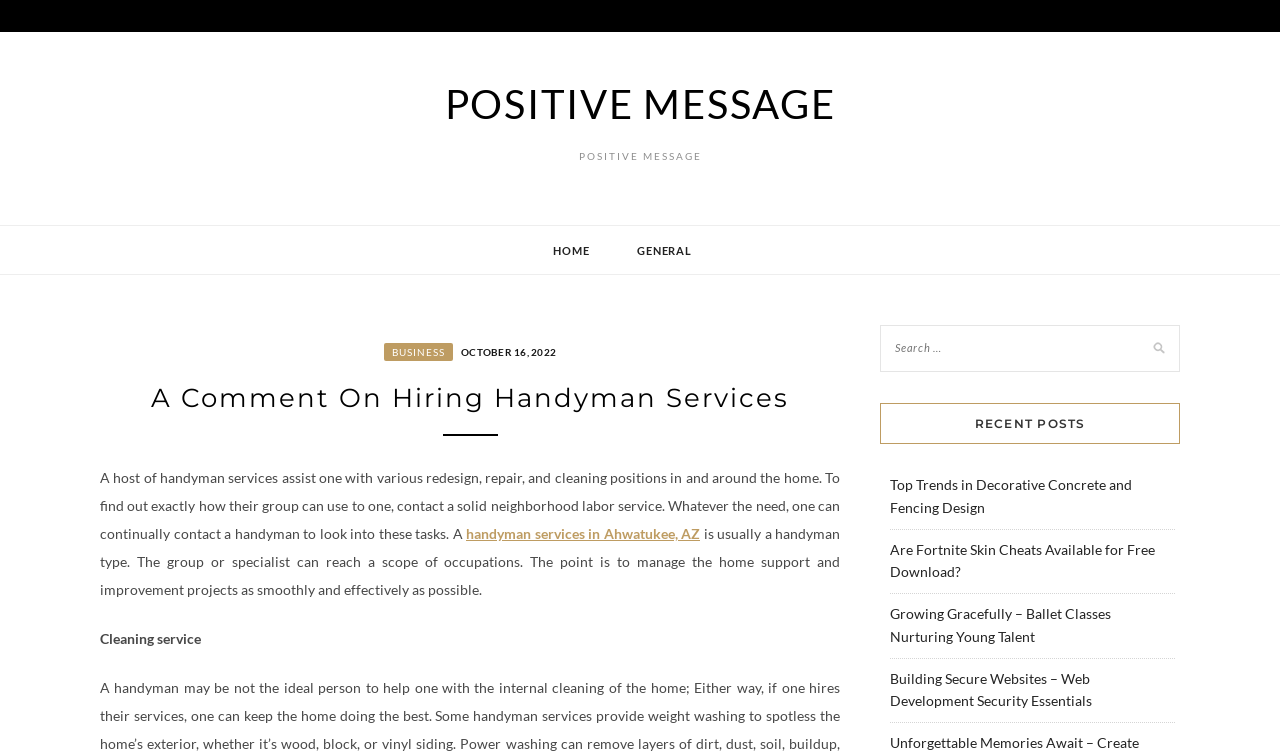Can you find the bounding box coordinates for the element to click on to achieve the instruction: "click on HOME"?

[0.428, 0.3, 0.464, 0.366]